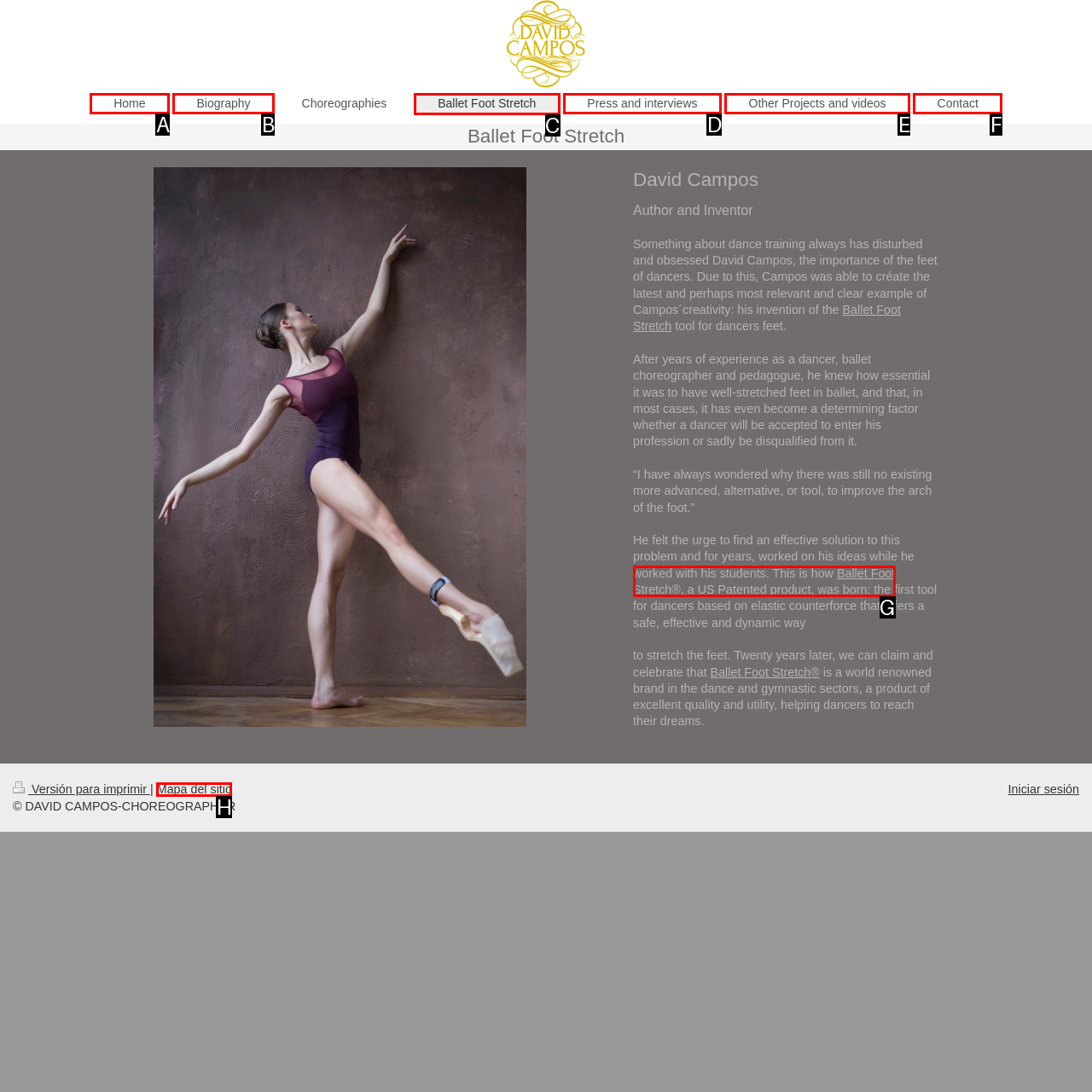Which HTML element matches the description: Other Projects and videos?
Reply with the letter of the correct choice.

E